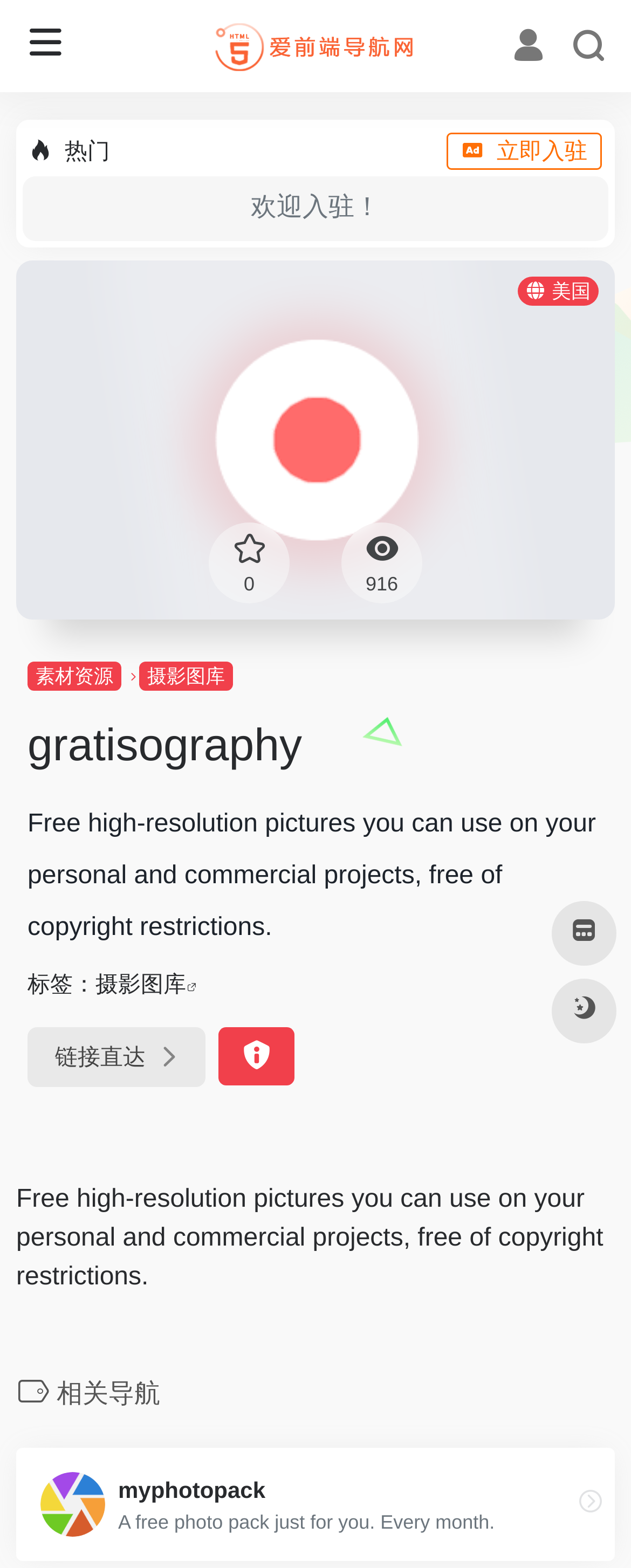From the webpage screenshot, identify the region described by 链接直达. Provide the bounding box coordinates as (top-left x, top-left y, bottom-right x, bottom-right y), with each value being a floating point number between 0 and 1.

[0.044, 0.655, 0.326, 0.693]